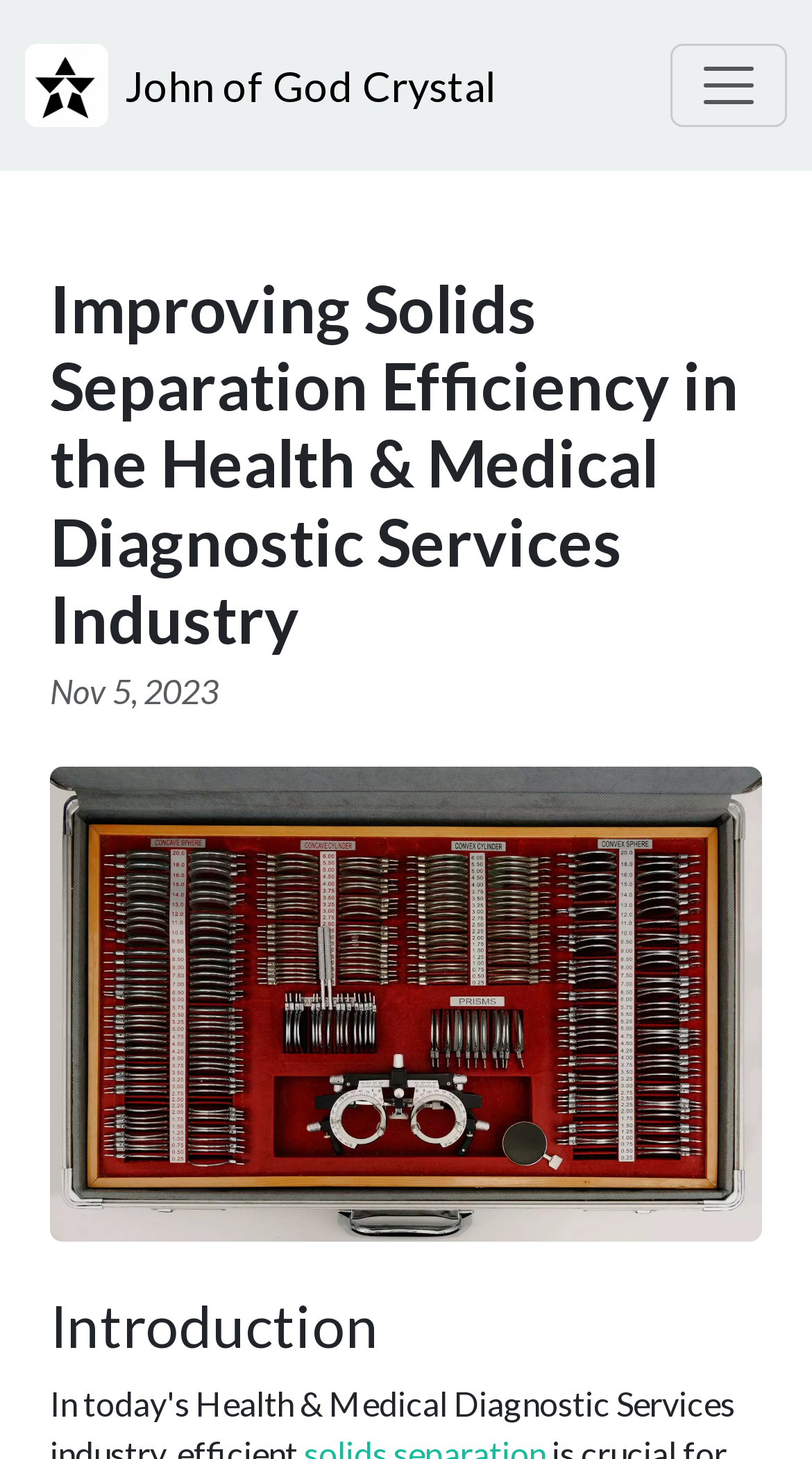Using the elements shown in the image, answer the question comprehensively: What is the section below the main heading about?

The section below the main heading is an introduction, which is indicated by the heading 'Introduction' and is likely to provide an overview of the topic of improving solids separation efficiency in the Health & Medical Diagnostic Services industry.